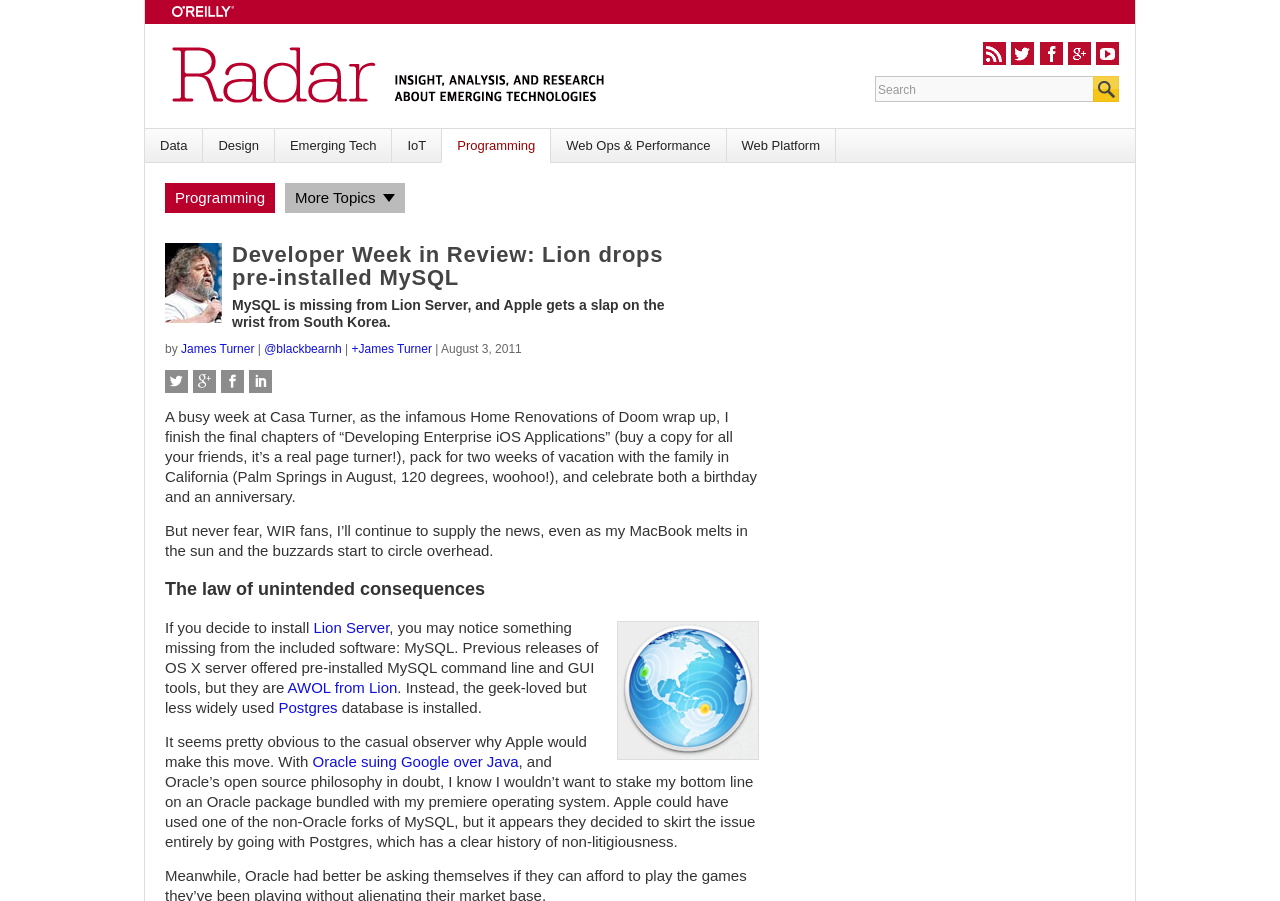Locate the bounding box coordinates of the segment that needs to be clicked to meet this instruction: "Follow O'Reilly Radar".

[0.134, 0.052, 0.472, 0.114]